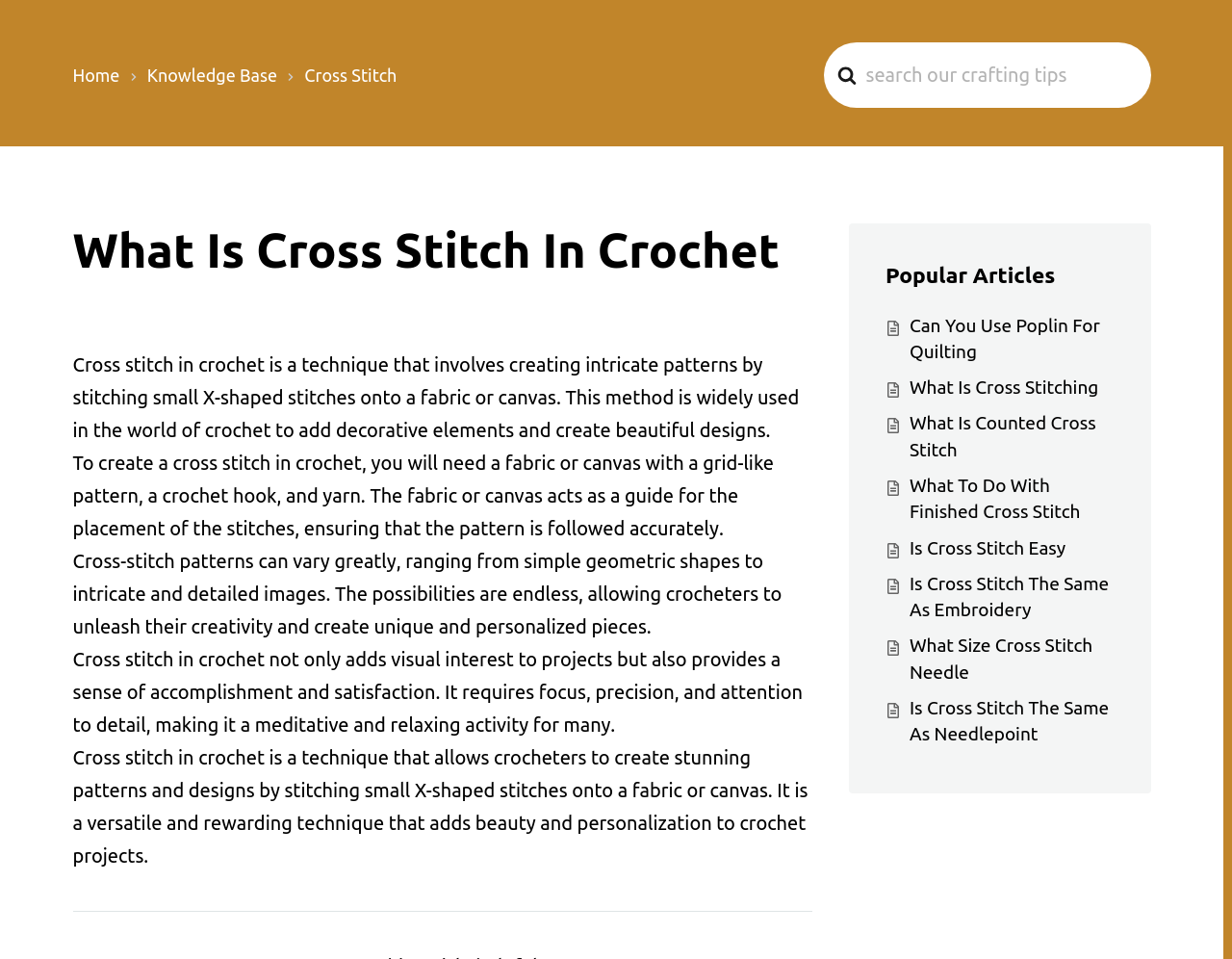Could you provide the bounding box coordinates for the portion of the screen to click to complete this instruction: "Login"?

None